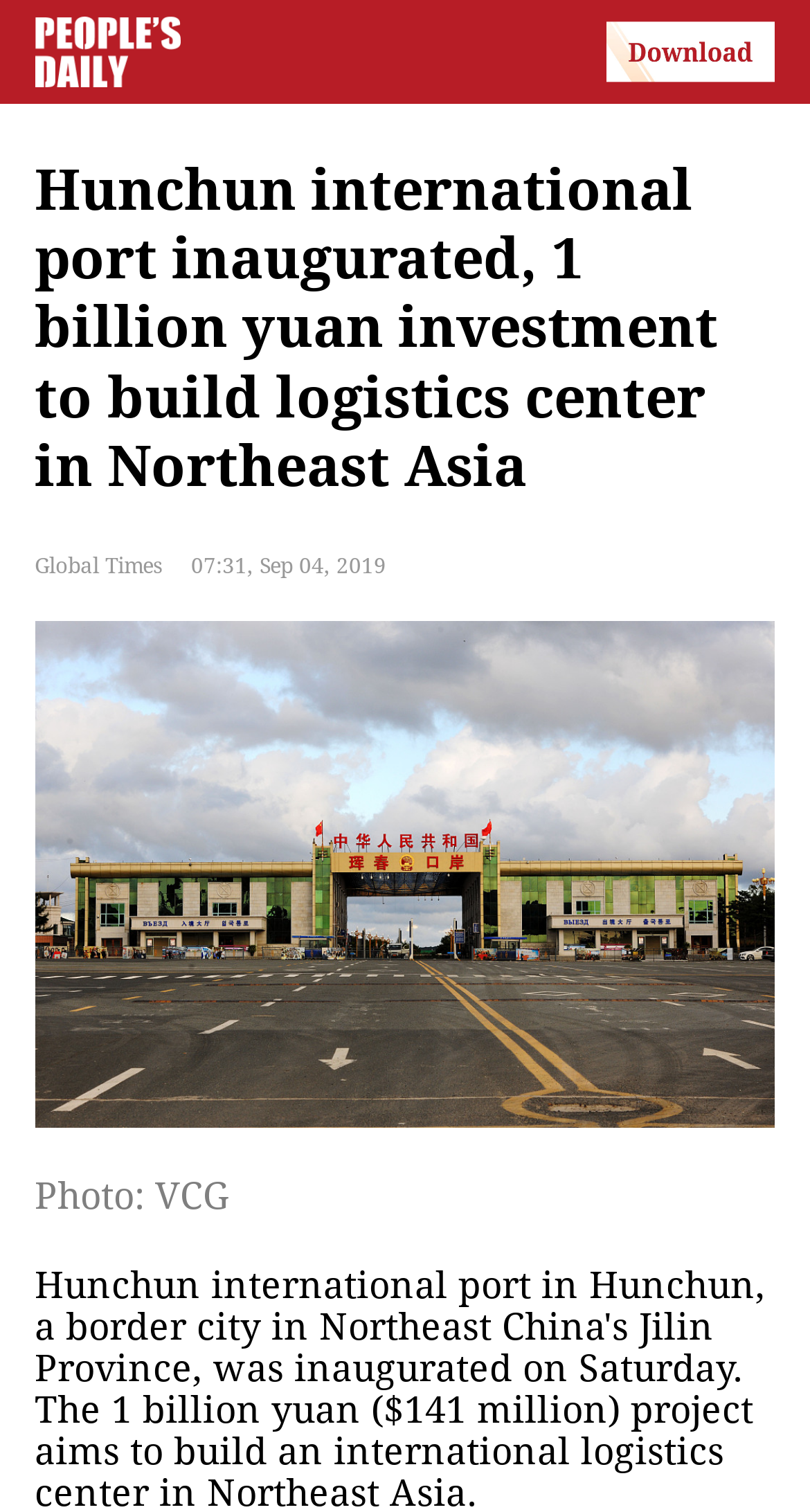Provide a one-word or short-phrase response to the question:
How much is the investment in the logistics center?

1 billion yuan